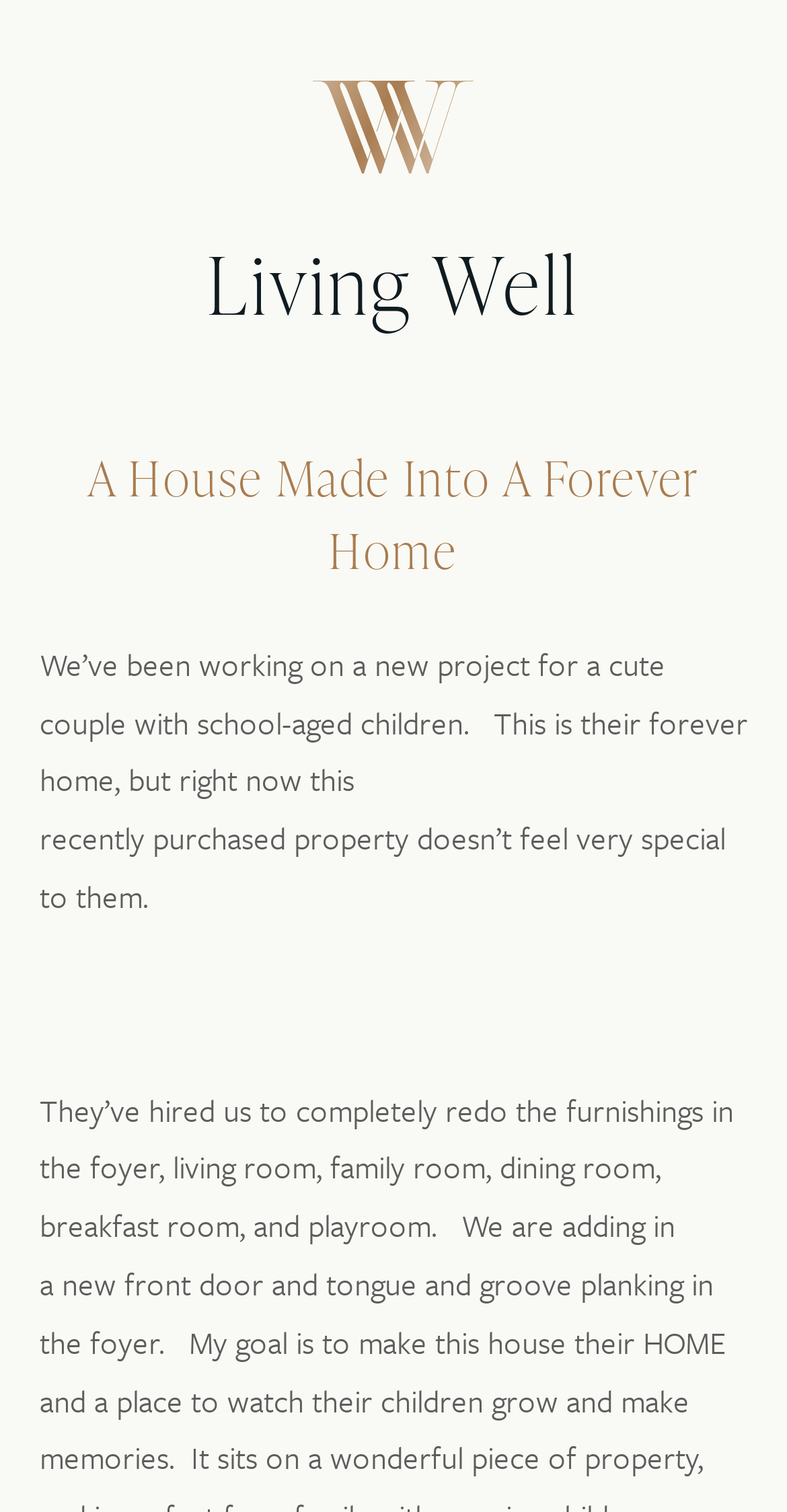What is the current state of the house?
Provide an in-depth and detailed answer to the question.

According to the text description, the house currently does not feel special to the couple, implying that it may not be fully furnished or decorated to their liking.